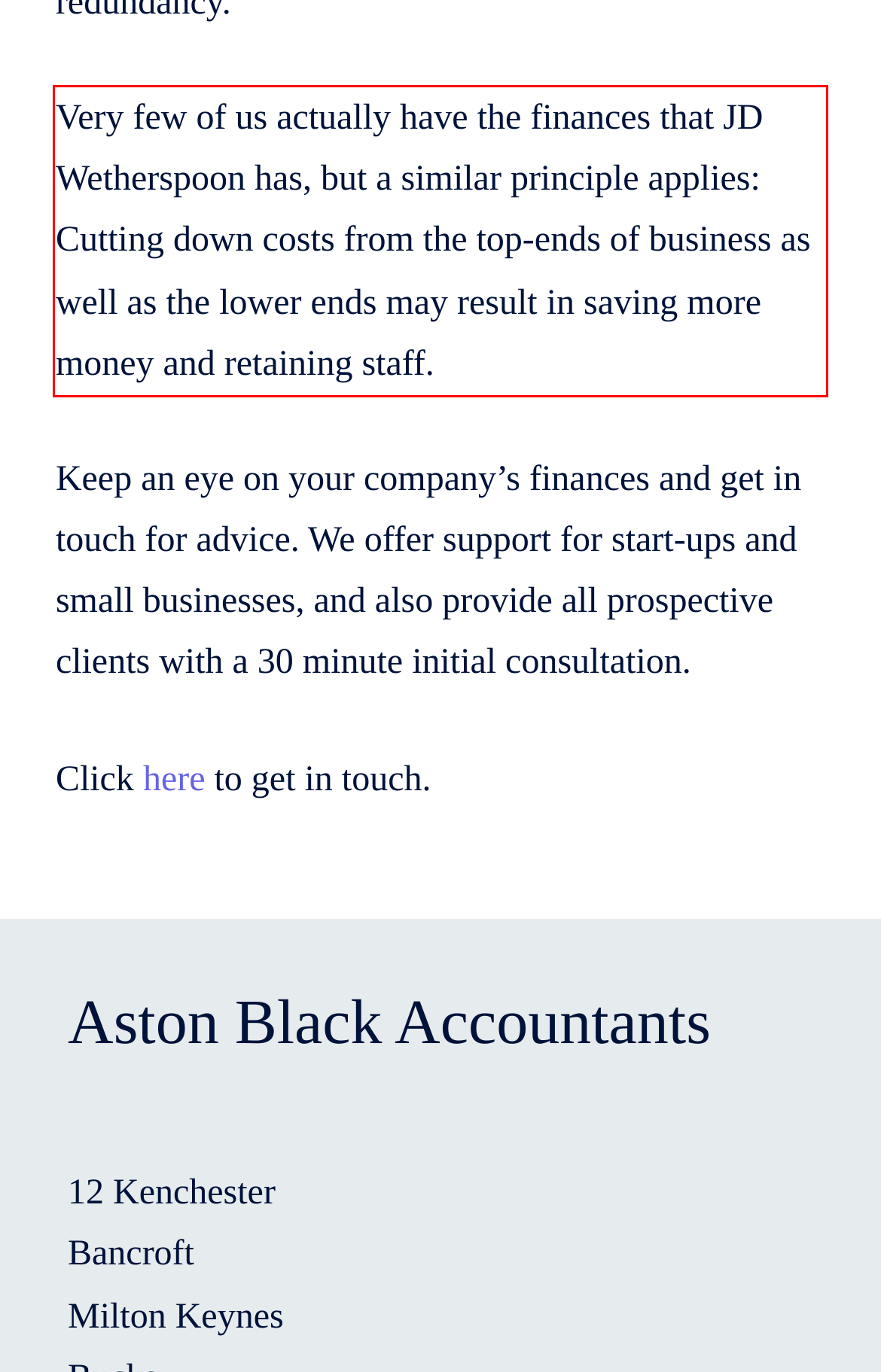Examine the screenshot of the webpage, locate the red bounding box, and perform OCR to extract the text contained within it.

Very few of us actually have the finances that JD Wetherspoon has, but a similar principle applies: Cutting down costs from the top-ends of business as well as the lower ends may result in saving more money and retaining staff.